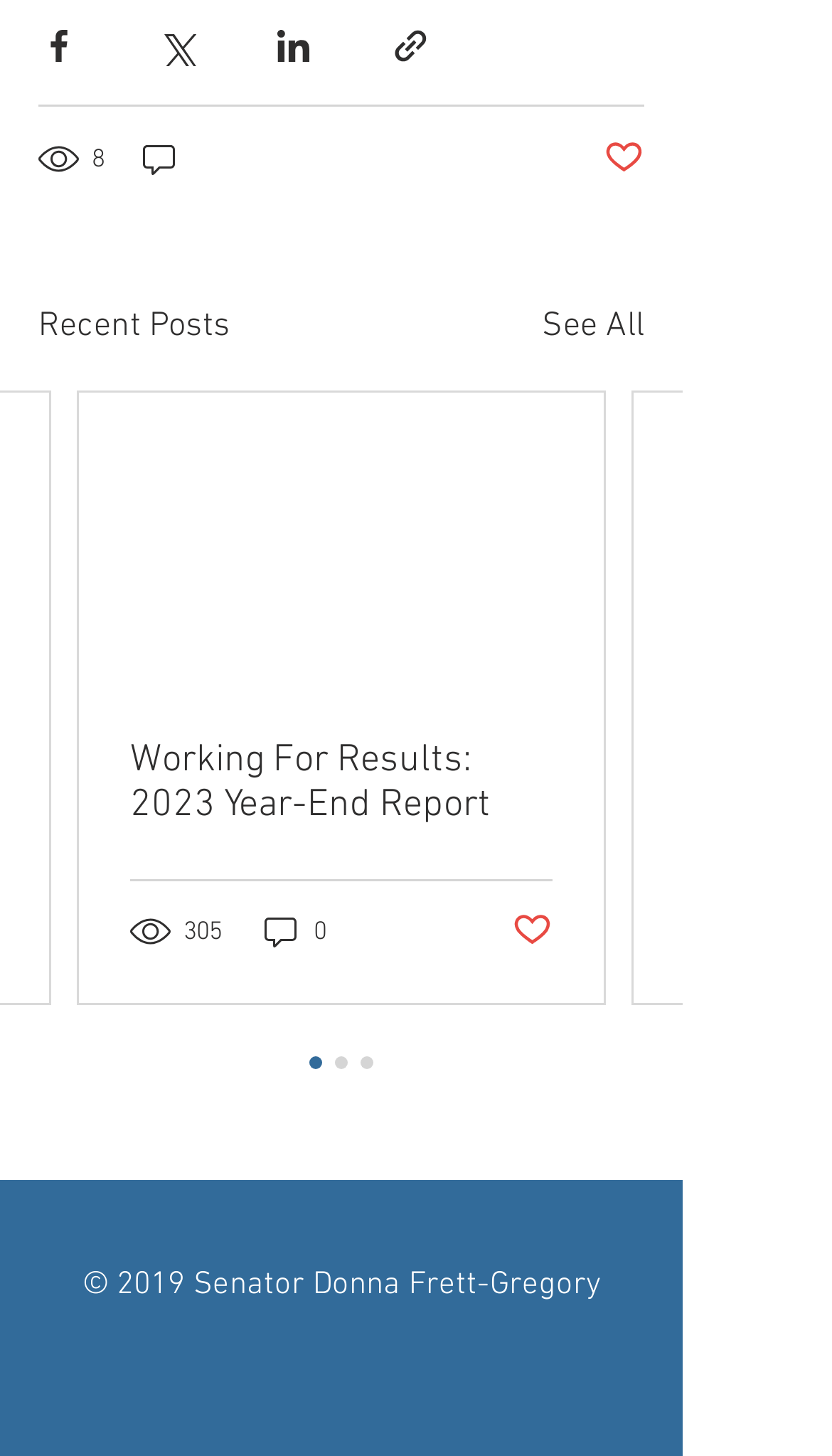Provide the bounding box coordinates of the HTML element described by the text: "See All". The coordinates should be in the format [left, top, right, bottom] with values between 0 and 1.

[0.651, 0.206, 0.774, 0.241]